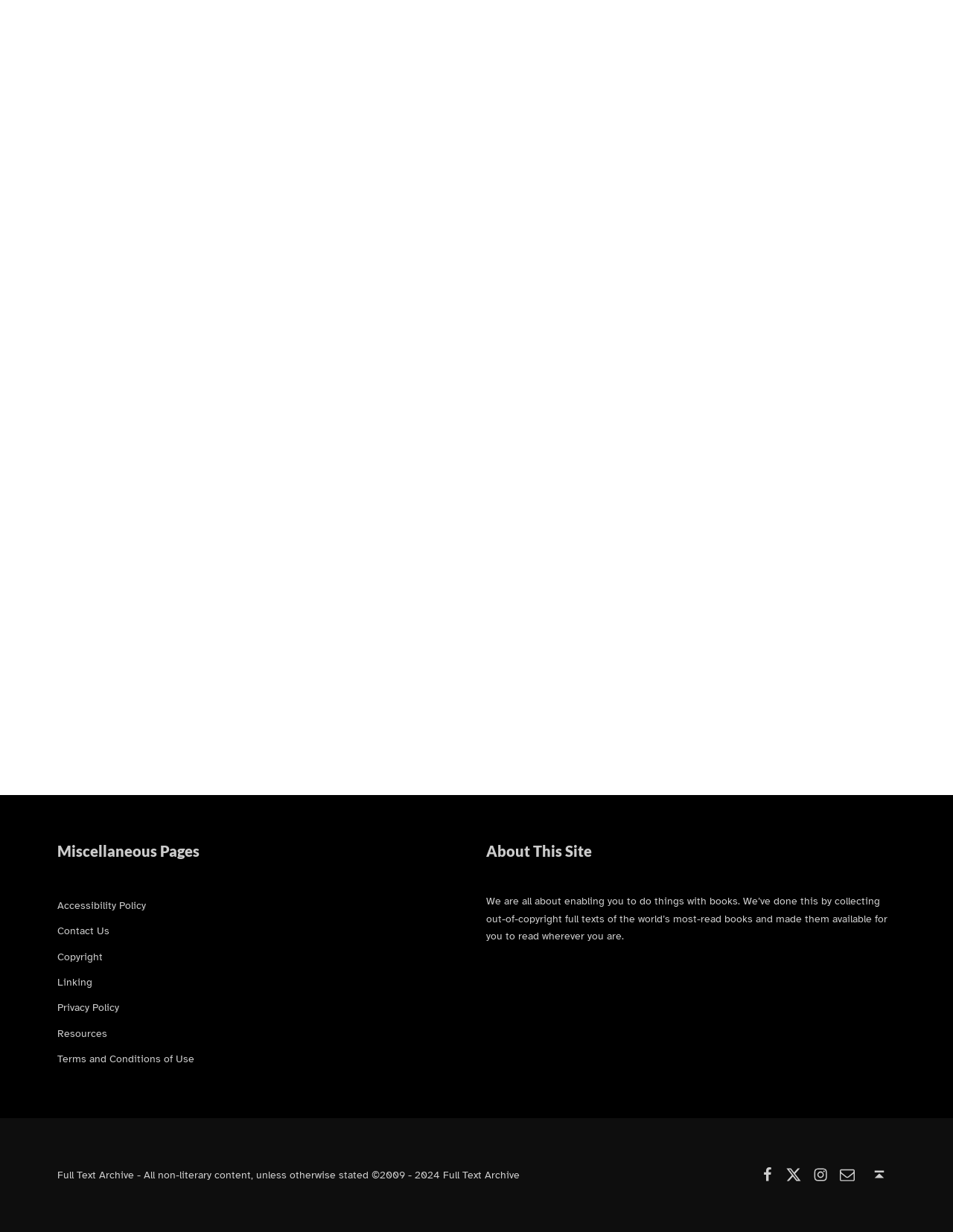Provide a one-word or brief phrase answer to the question:
What is the copyright year range of the website?

2009-2024